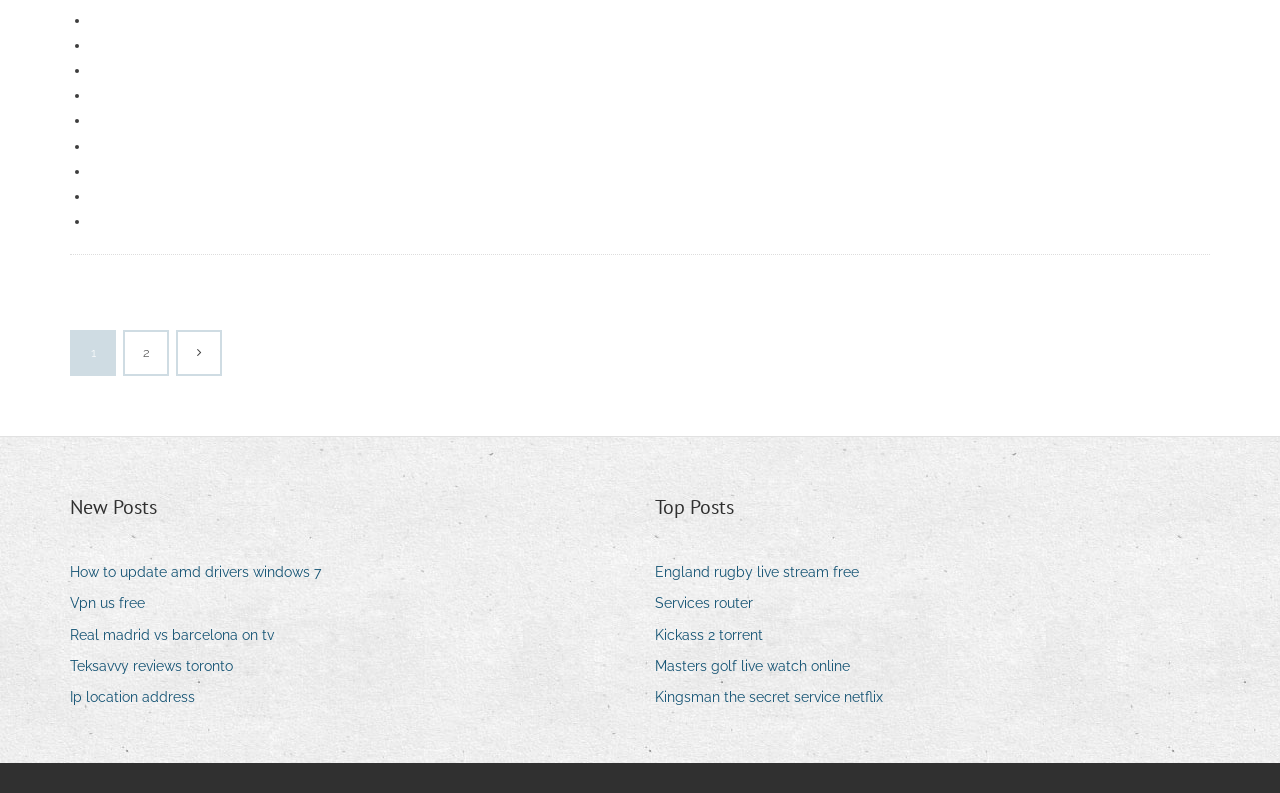Please mark the clickable region by giving the bounding box coordinates needed to complete this instruction: "Click on 'New Posts'".

[0.055, 0.621, 0.123, 0.658]